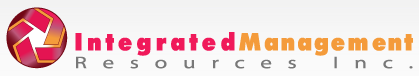Please answer the following question using a single word or phrase: What does the logo symbolize?

Collaboration and forward movement